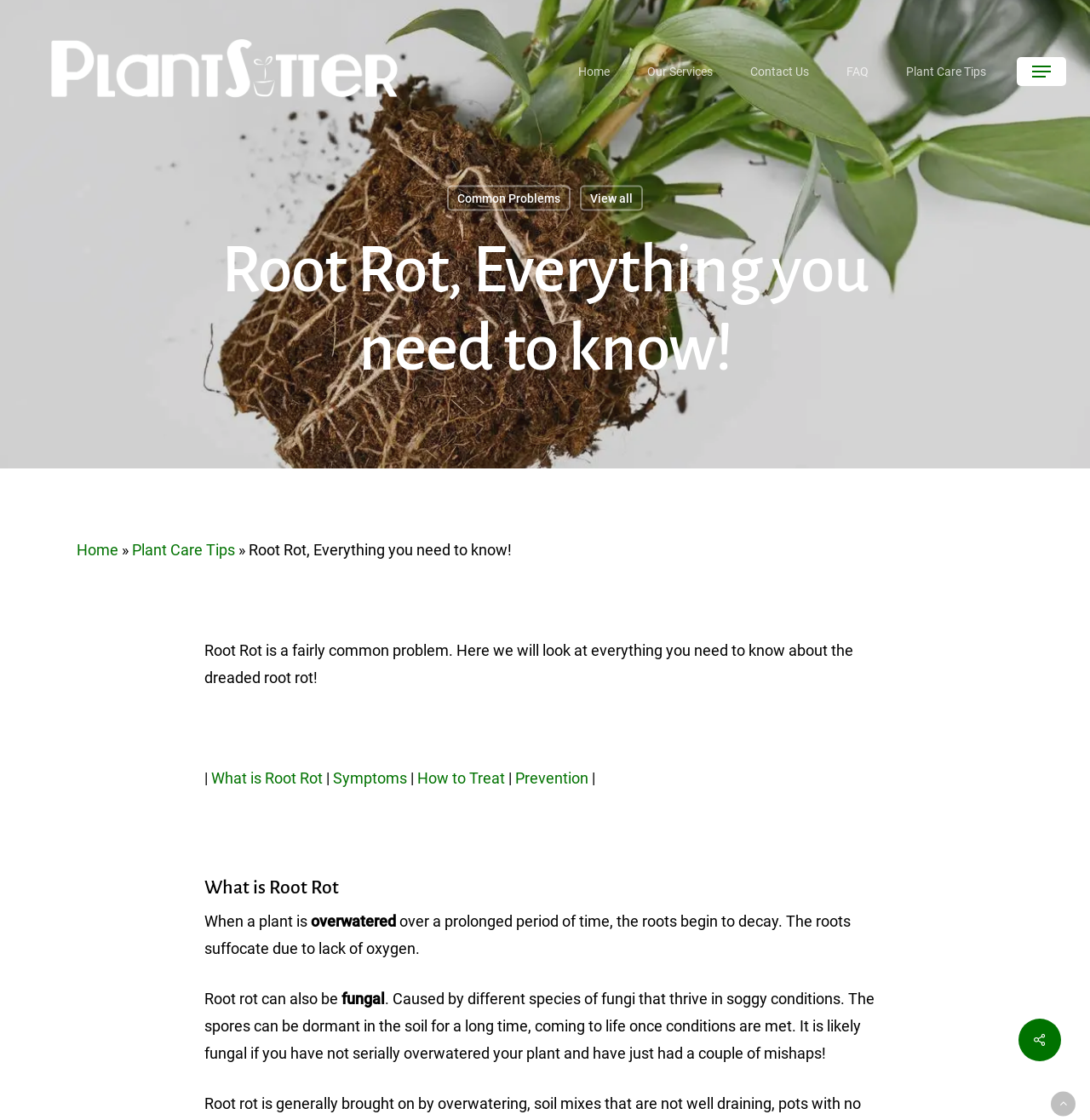Describe every aspect of the webpage in a detailed manner.

This webpage is about root rot in plants, specifically providing information on what it is, its symptoms, treatment, and prevention. At the top left corner, there is a logo of "Plantsitter" with a link to the website's homepage. Next to it, there are several links to other sections of the website, including "Home", "Our Services", "Contact Us", "FAQ", and "Plant Care Tips".

Below the top navigation bar, there is a heading that reads "Root Rot, Everything you need to know!" in a prominent font size. Underneath, there is a brief introduction to root rot, stating that it is a common problem that occurs when a plant is overwatered.

On the left side of the page, there is a navigation menu with links to "Common Problems" and "View all". Below the introduction, there are several links to subtopics related to root rot, including "What is Root Rot", "Symptoms", "How to Treat", and "Prevention".

The main content of the page is divided into sections, each with a heading and descriptive text. The first section is about what root rot is, explaining that it occurs when a plant is overwatered and the roots begin to decay due to lack of oxygen. The second section discusses how root rot can also be caused by fungi that thrive in soggy conditions.

At the bottom right corner of the page, there is a link with an icon, possibly a social media link or a button to share the content. Overall, the webpage is well-organized and easy to navigate, with clear headings and concise text that provides valuable information on root rot and its related topics.